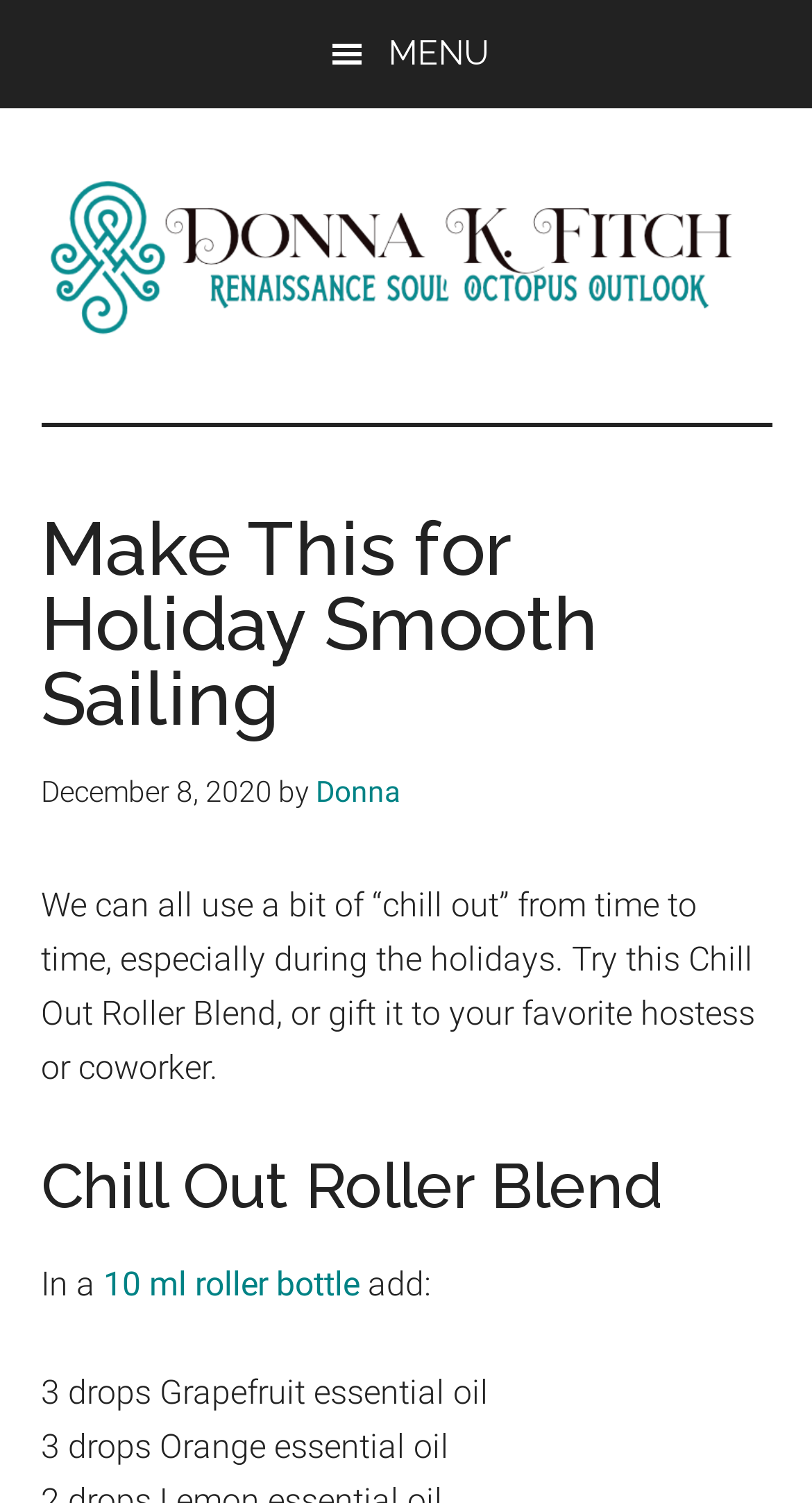Who is the author of the article?
Please provide a comprehensive answer based on the details in the screenshot.

The author of the article can be found by looking at the link 'Donna K. Fitch' which is located below the image of the author. This link is a part of the header section of the webpage.